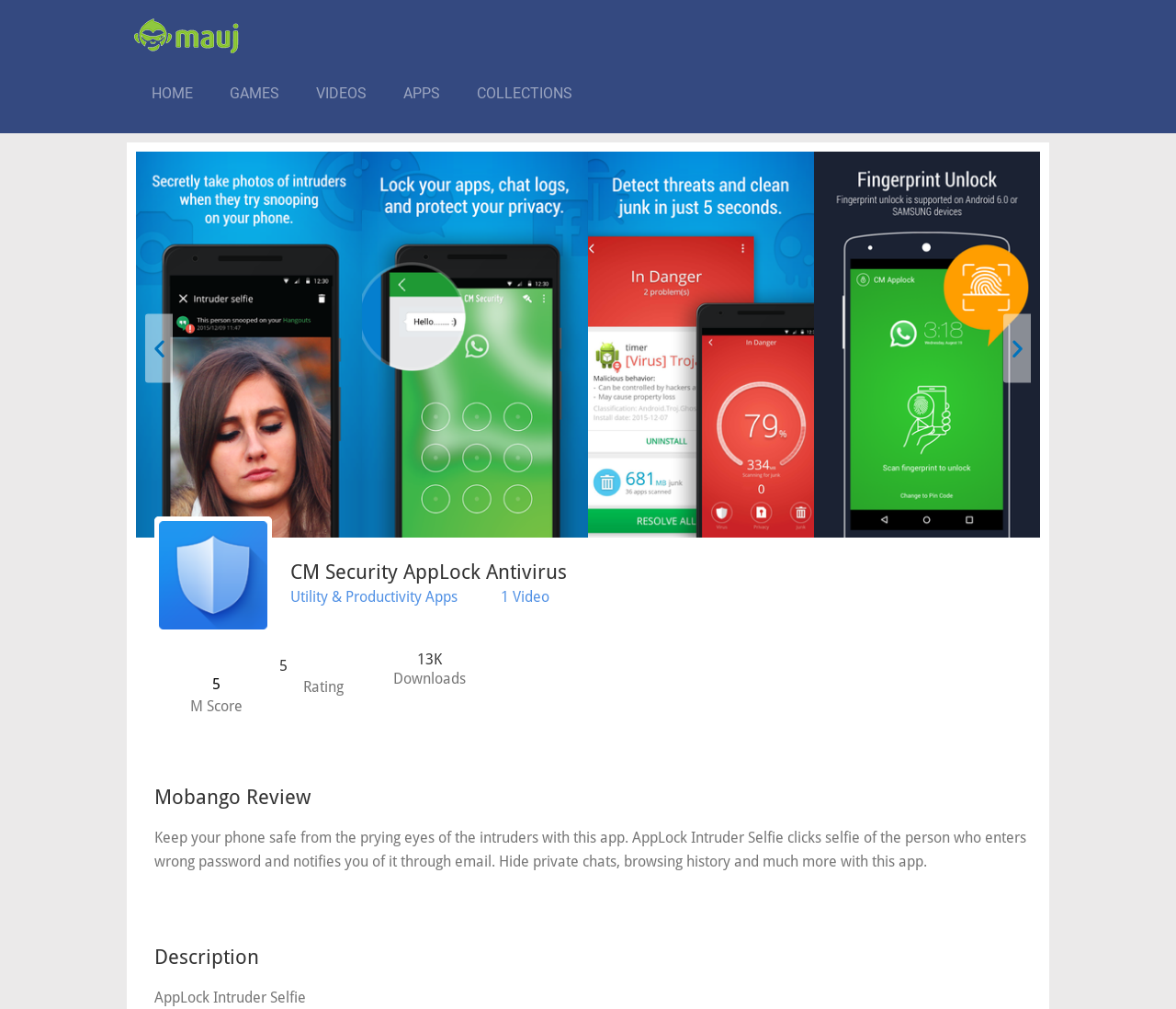Specify the bounding box coordinates (top-left x, top-left y, bottom-right x, bottom-right y) of the UI element in the screenshot that matches this description: Apps

[0.327, 0.072, 0.39, 0.114]